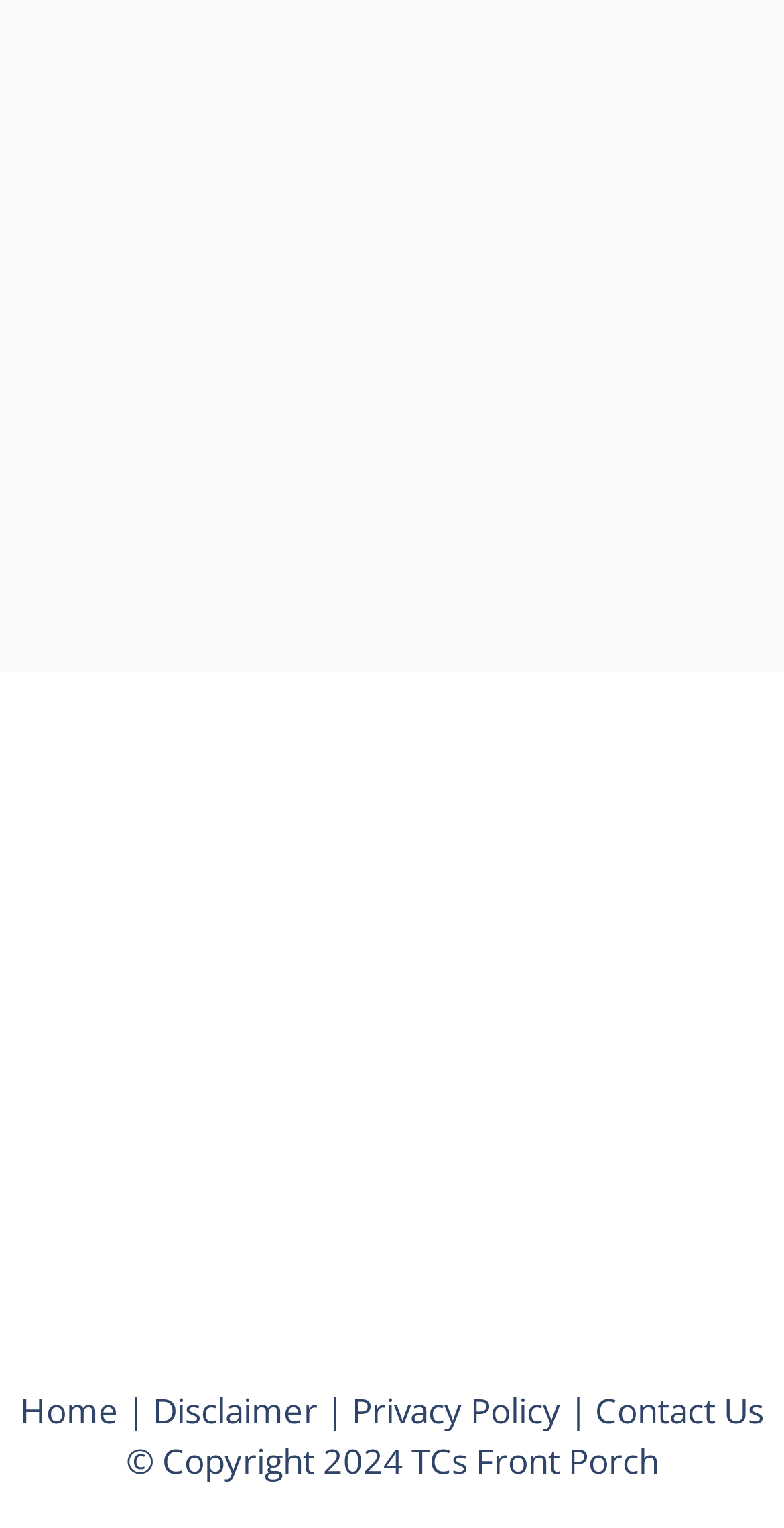Use a single word or phrase to answer the question: What is the copyright year mentioned on the webpage?

2024